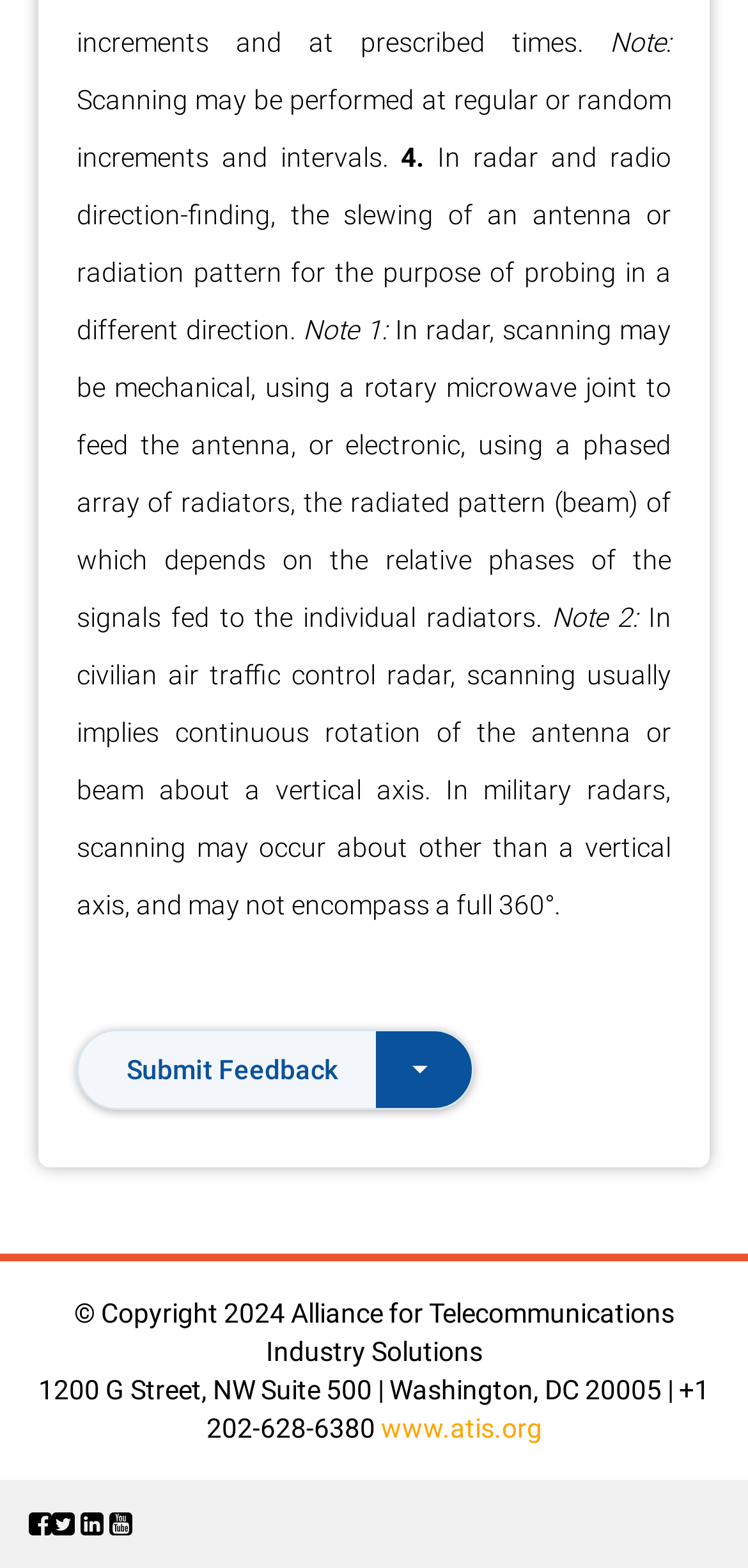Extract the bounding box of the UI element described as: "Submit Feedback".

[0.103, 0.657, 0.633, 0.708]